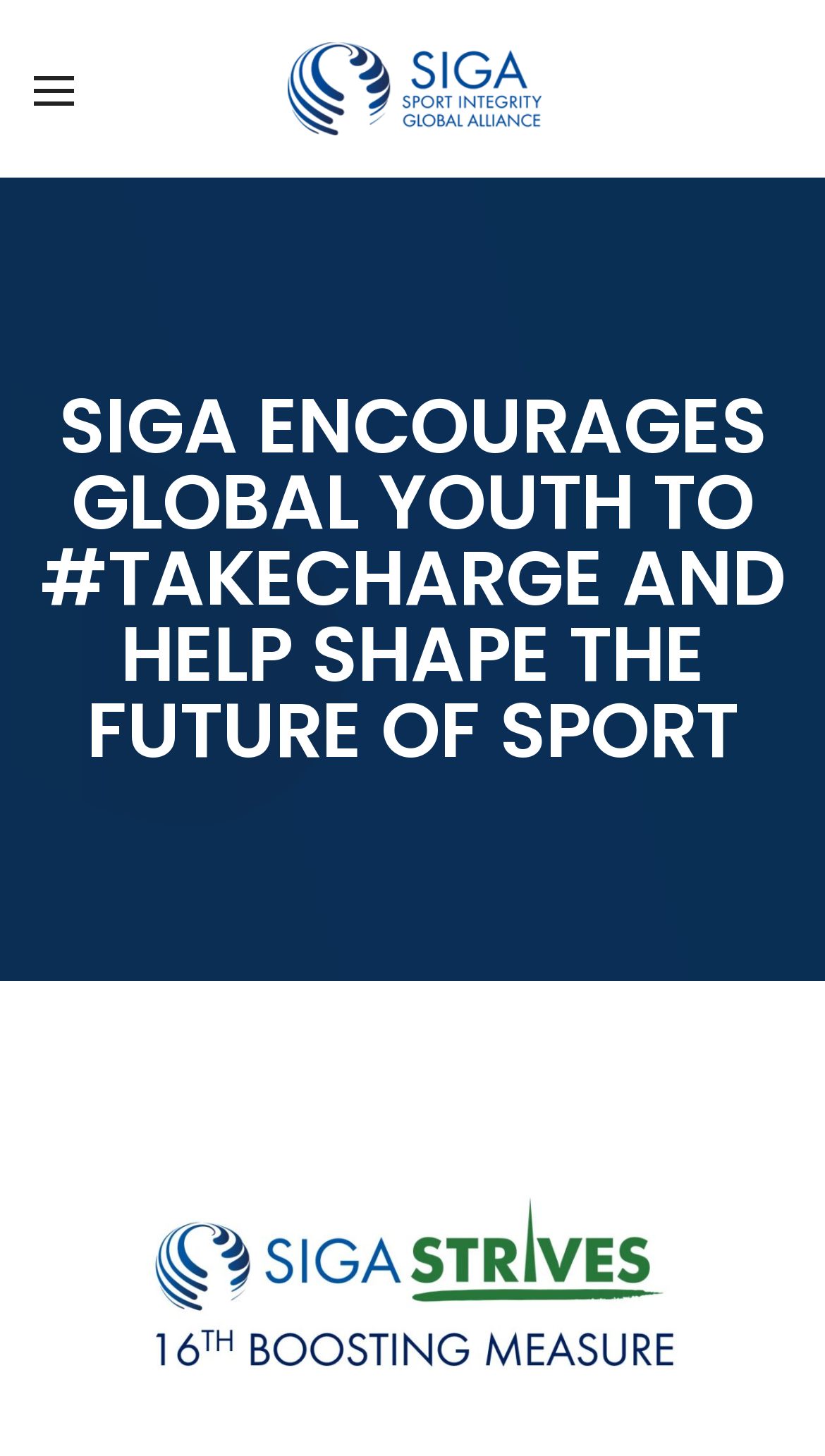Pinpoint the bounding box coordinates of the element that must be clicked to accomplish the following instruction: "Check out PRESS RELEASES". The coordinates should be in the format of four float numbers between 0 and 1, i.e., [left, top, right, bottom].

[0.069, 0.123, 0.354, 0.152]